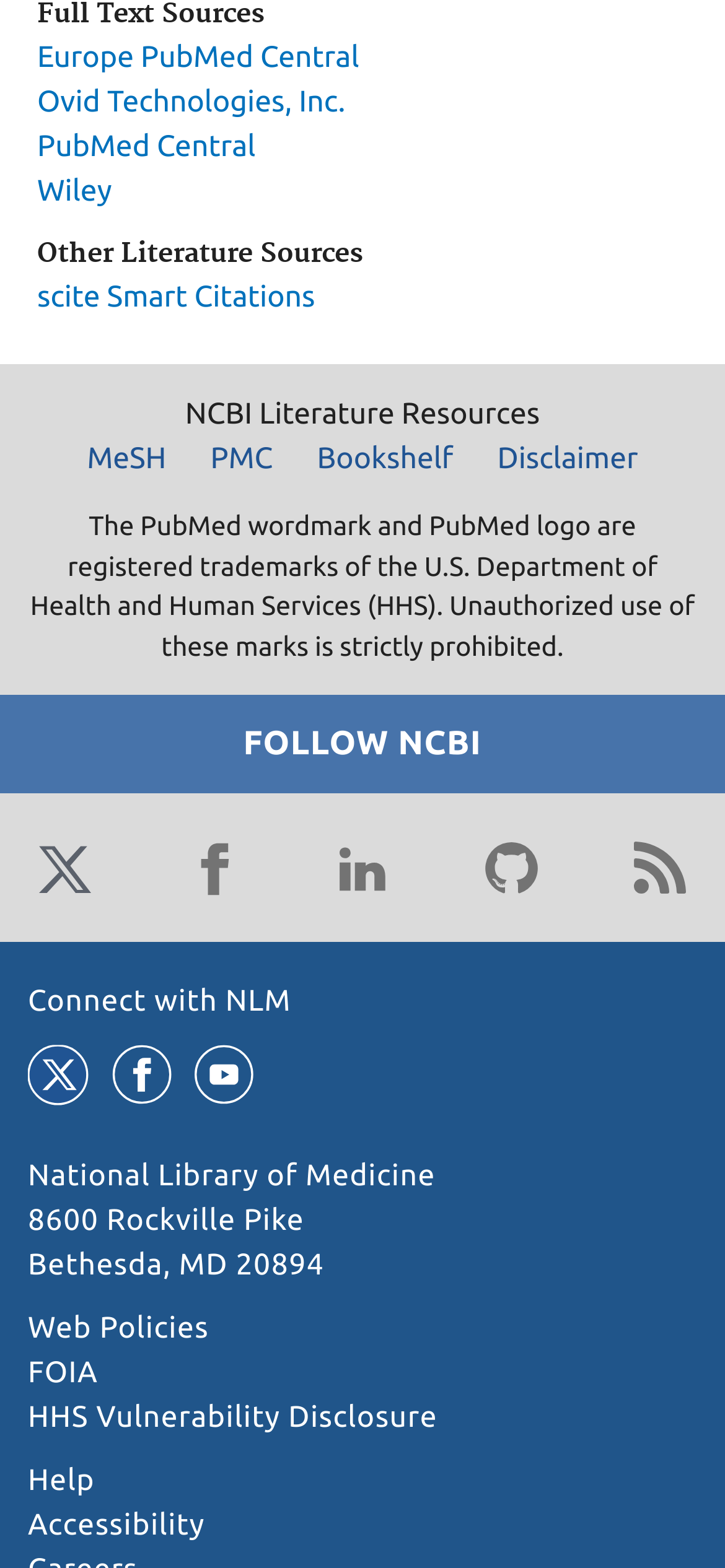Based on the element description: "aria-label="Youtube"", identify the bounding box coordinates for this UI element. The coordinates must be four float numbers between 0 and 1, listed as [left, top, right, bottom].

[0.265, 0.665, 0.355, 0.707]